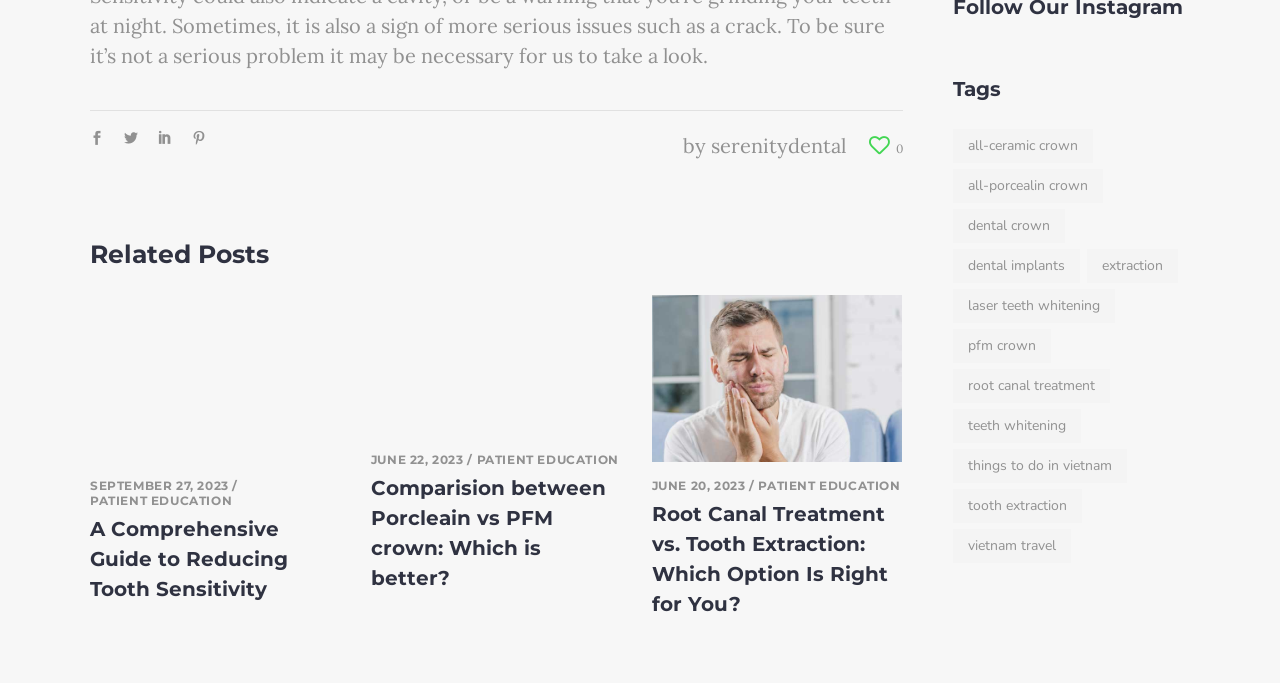Locate the coordinates of the bounding box for the clickable region that fulfills this instruction: "Visit the homepage".

None